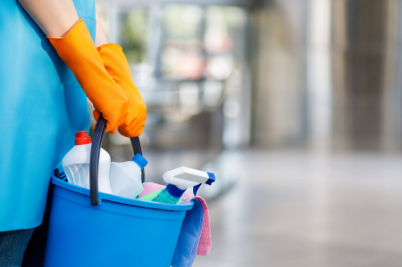Give a thorough caption for the picture.

The image features a person in bright orange rubber gloves, holding a bucket filled with various cleaning supplies. The bucket is blue and contains several items, including bottles of cleaning solutions and a spray bottle, along with a colorful cloth. The setting appears to be a modern, well-lit interior space, possibly a home or office, suggesting a focus on cleanliness and maintenance. This visual aligns with the theme of professional cleaning services, highlighting the tools and equipment essential for maintaining a clean environment, which is an important aspect of services offered by cleaning companies.